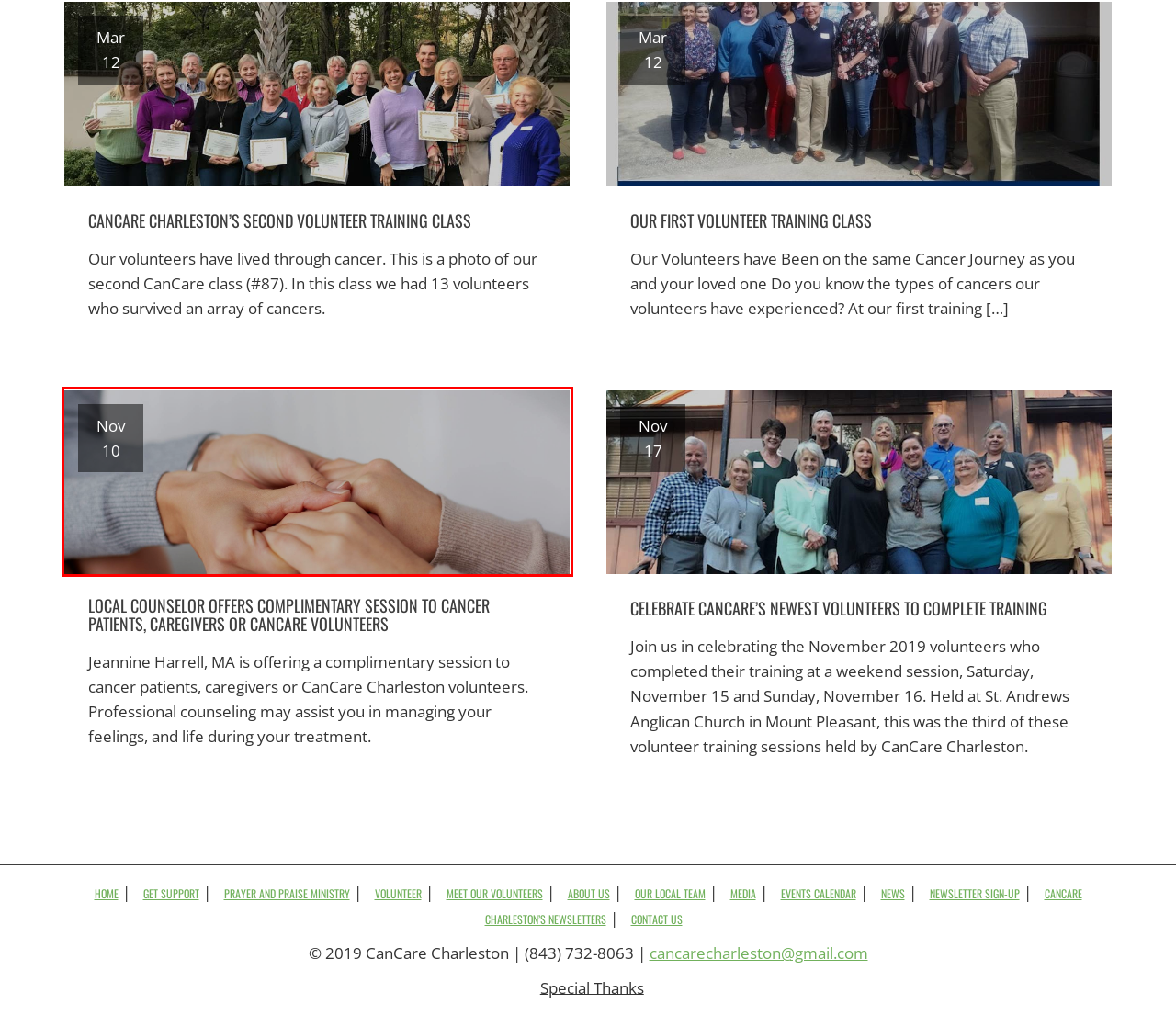Examine the screenshot of a webpage with a red bounding box around a UI element. Your task is to identify the webpage description that best corresponds to the new webpage after clicking the specified element. The given options are:
A. Our First Volunteer Training Class | CanCare Charleston
B. Attribution | CanCare Charleston
C. CanCare Charleston In the News in Area Publications, Media
D. Prayer and Praise Ministry | CanCare Charleston
E. CHS Area Counselor Offers Complimentary Session to Cancer Patient
F. November 2019 CanCare Charleston Volunteers Complete Training
G. CanCare Charleston’s Second Volunteer Training Class | CanCare Charleston
H. CanCare Charleston Published Newsletters

E